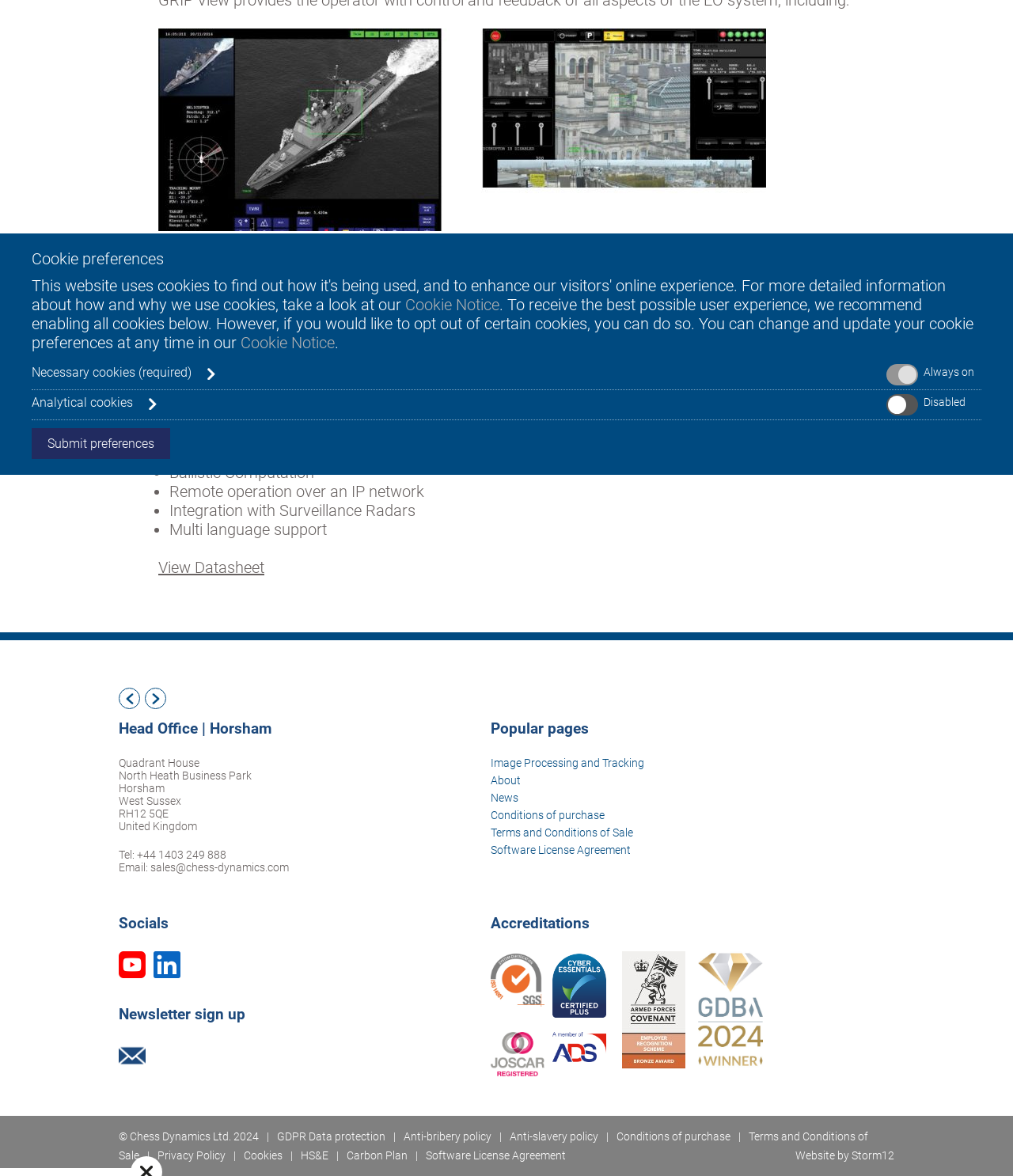Please locate the bounding box coordinates of the region I need to click to follow this instruction: "View Cyber Essentials Certification Mark Plus".

[0.546, 0.809, 0.607, 0.825]